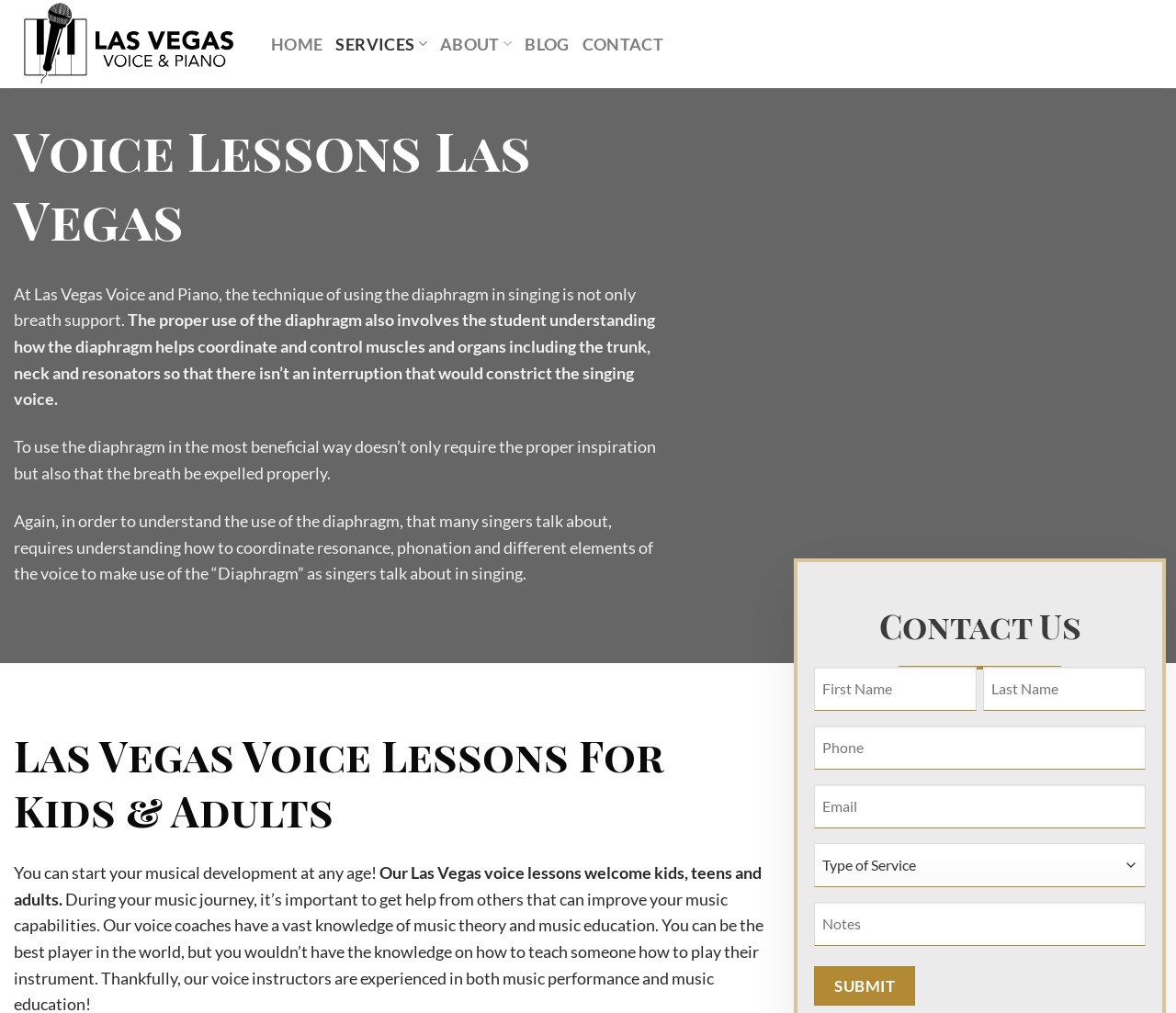Answer succinctly with a single word or phrase:
What is the purpose of the 'Type of Service' dropdown menu?

To select a service type